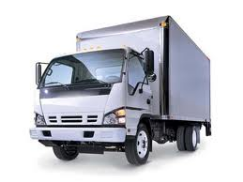Give a comprehensive caption for the image.

The image showcases a large moving truck, designed for transporting heavy items such as pool tables. This type of vehicle is essential for the services offered by Kansas City Pool Table Movers, which specializes in handling, moving, and setting up pool tables across Kansas City, Missouri, and surrounding areas. The truck’s size and structure indicate its capability to accommodate the bulk and weight of a pool table, ensuring secure transport and delivery. This visual reinforces the reliability and efficiency that customers can expect from the mover's services, as highlighted in the company’s offerings, including disassembly, relocation, and reinstallation of pool tables for optimal performance.